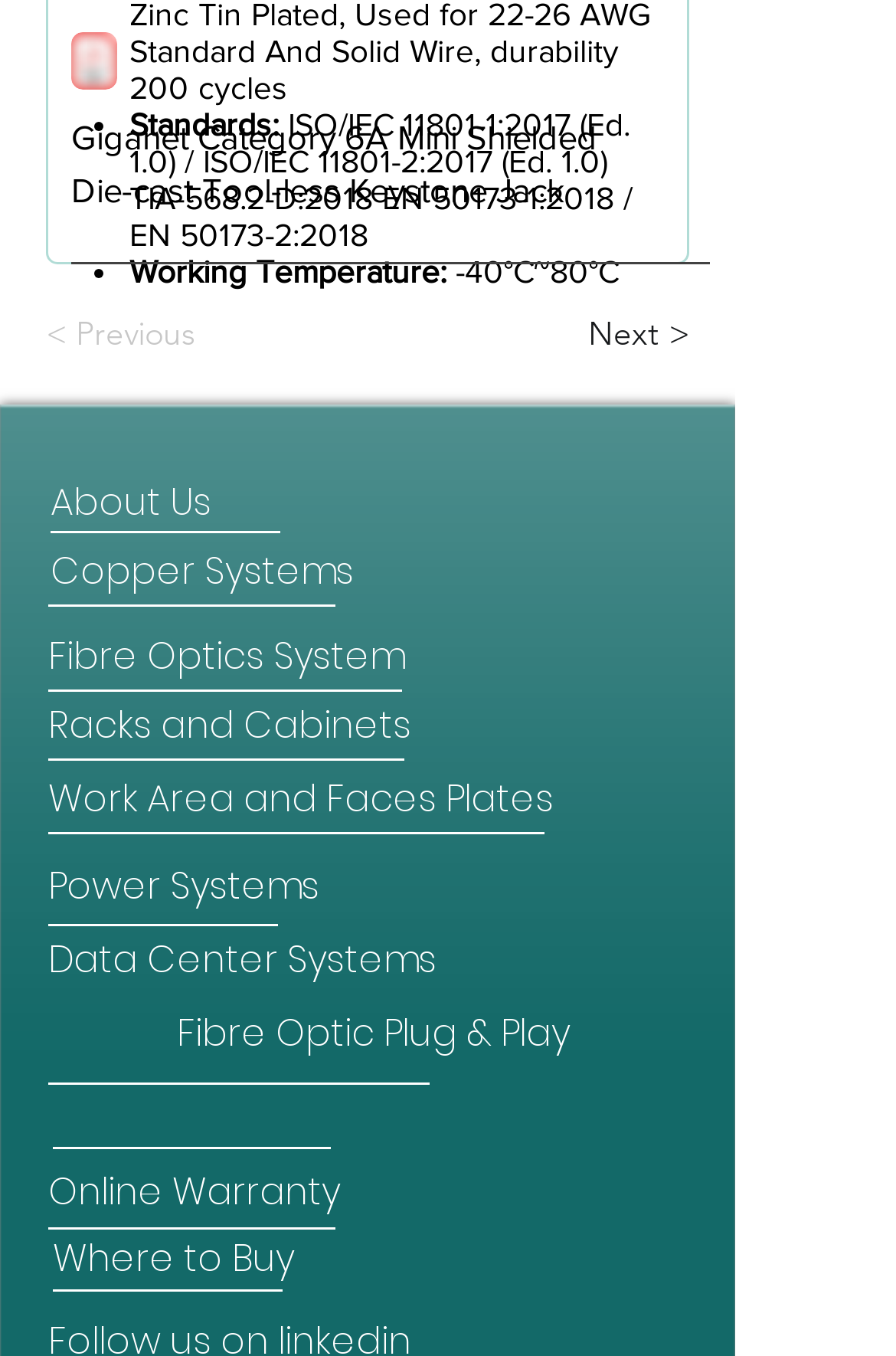Identify the bounding box coordinates of the clickable section necessary to follow the following instruction: "Click the 'About Us' link". The coordinates should be presented as four float numbers from 0 to 1, i.e., [left, top, right, bottom].

[0.056, 0.353, 0.403, 0.39]